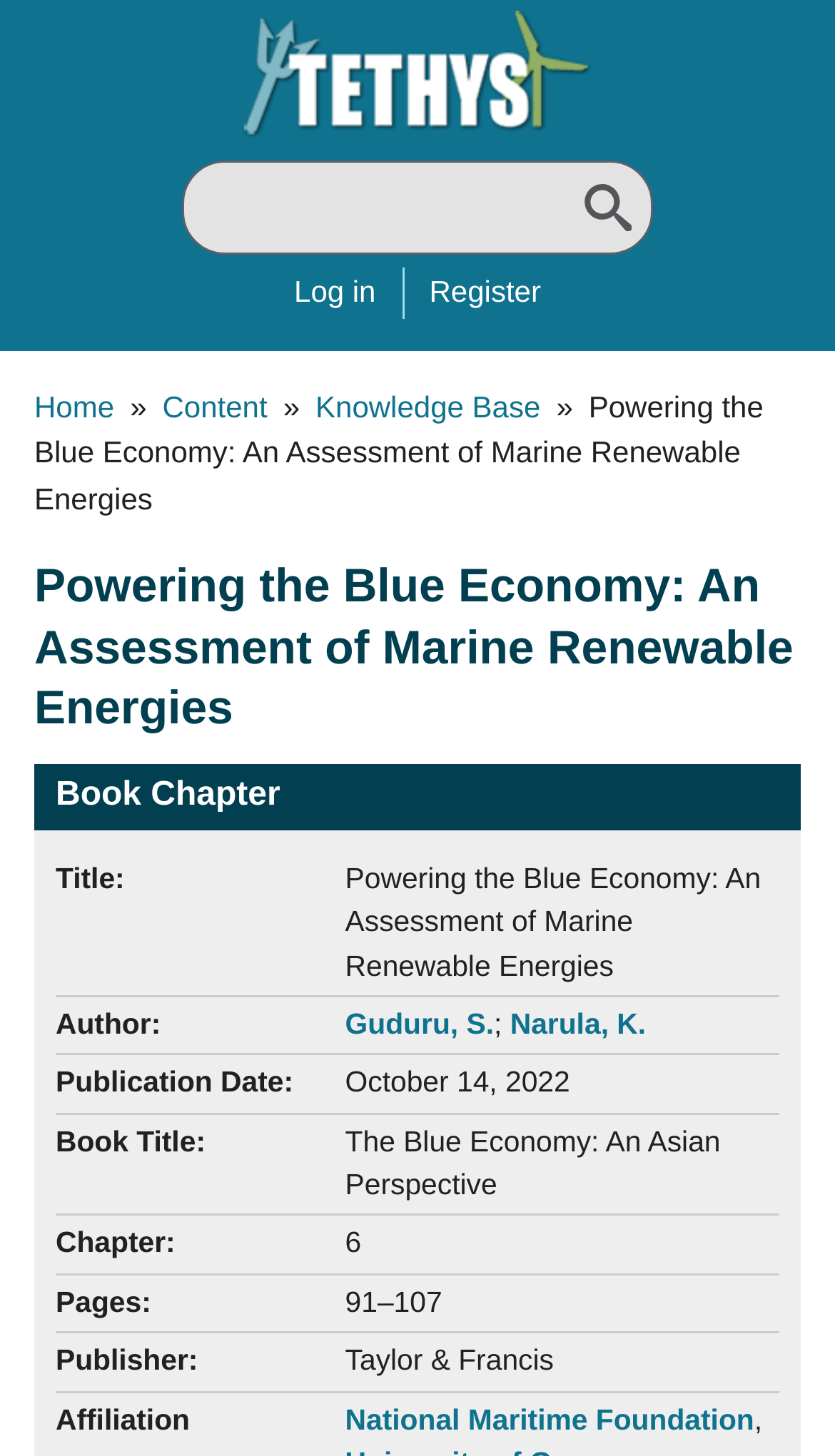Pinpoint the bounding box coordinates of the element you need to click to execute the following instruction: "Click the 'Log in' button". The bounding box should be represented by four float numbers between 0 and 1, in the format [left, top, right, bottom].

[0.352, 0.188, 0.45, 0.212]